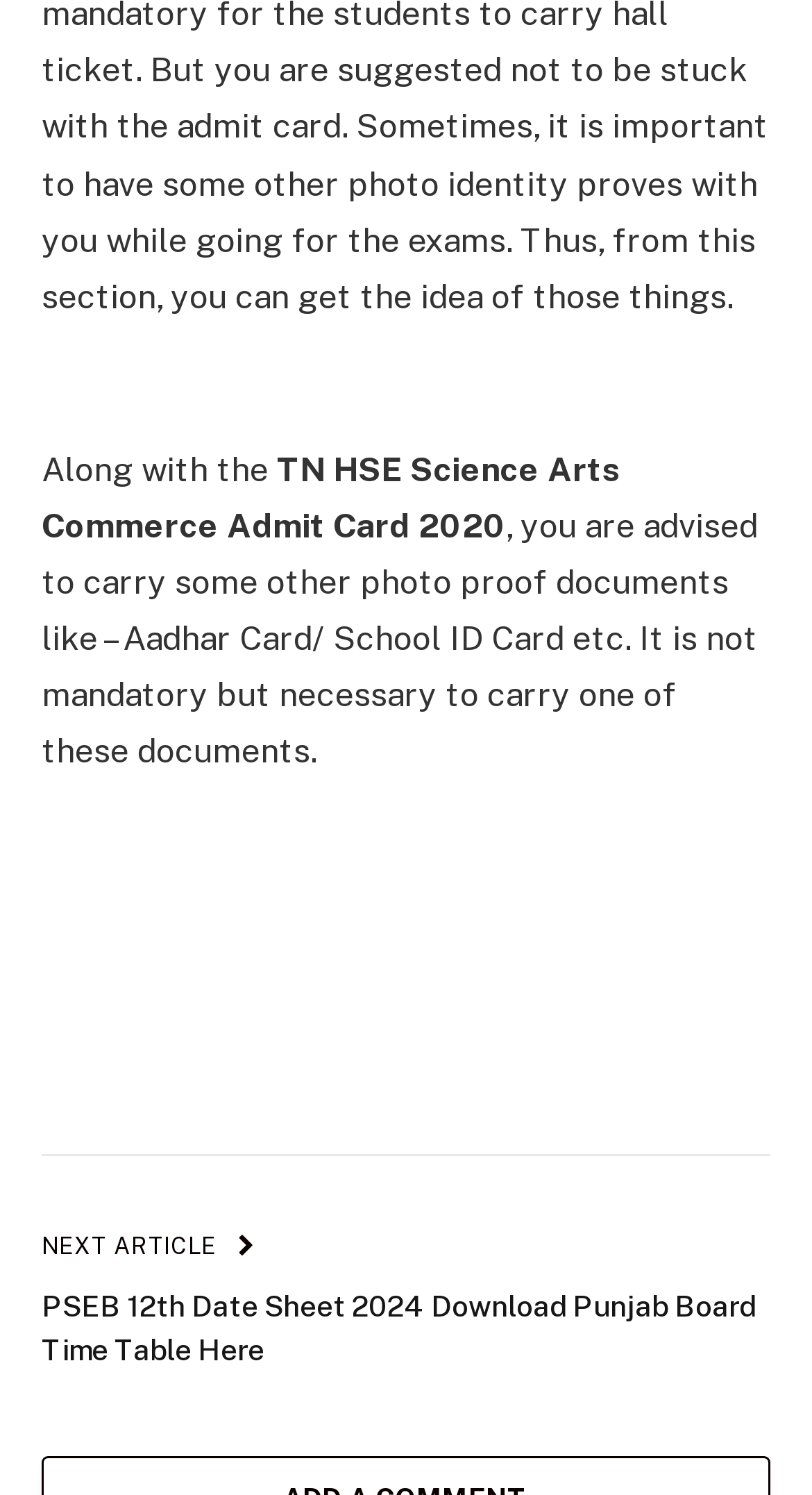Locate the bounding box of the UI element described by: "Add A Comment" in the given webpage screenshot.

[0.051, 0.166, 0.949, 0.225]